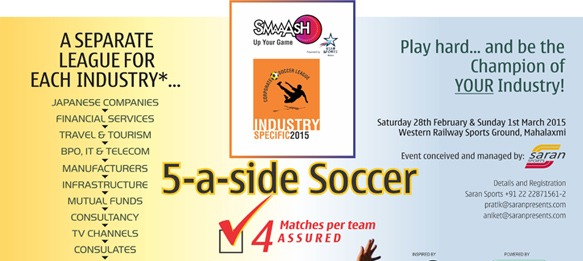Based on the image, provide a detailed and complete answer to the question: 
How many matches is each team guaranteed?

According to the caption, each team is guaranteed four matches, which encourages teamwork and camaraderie among colleagues.